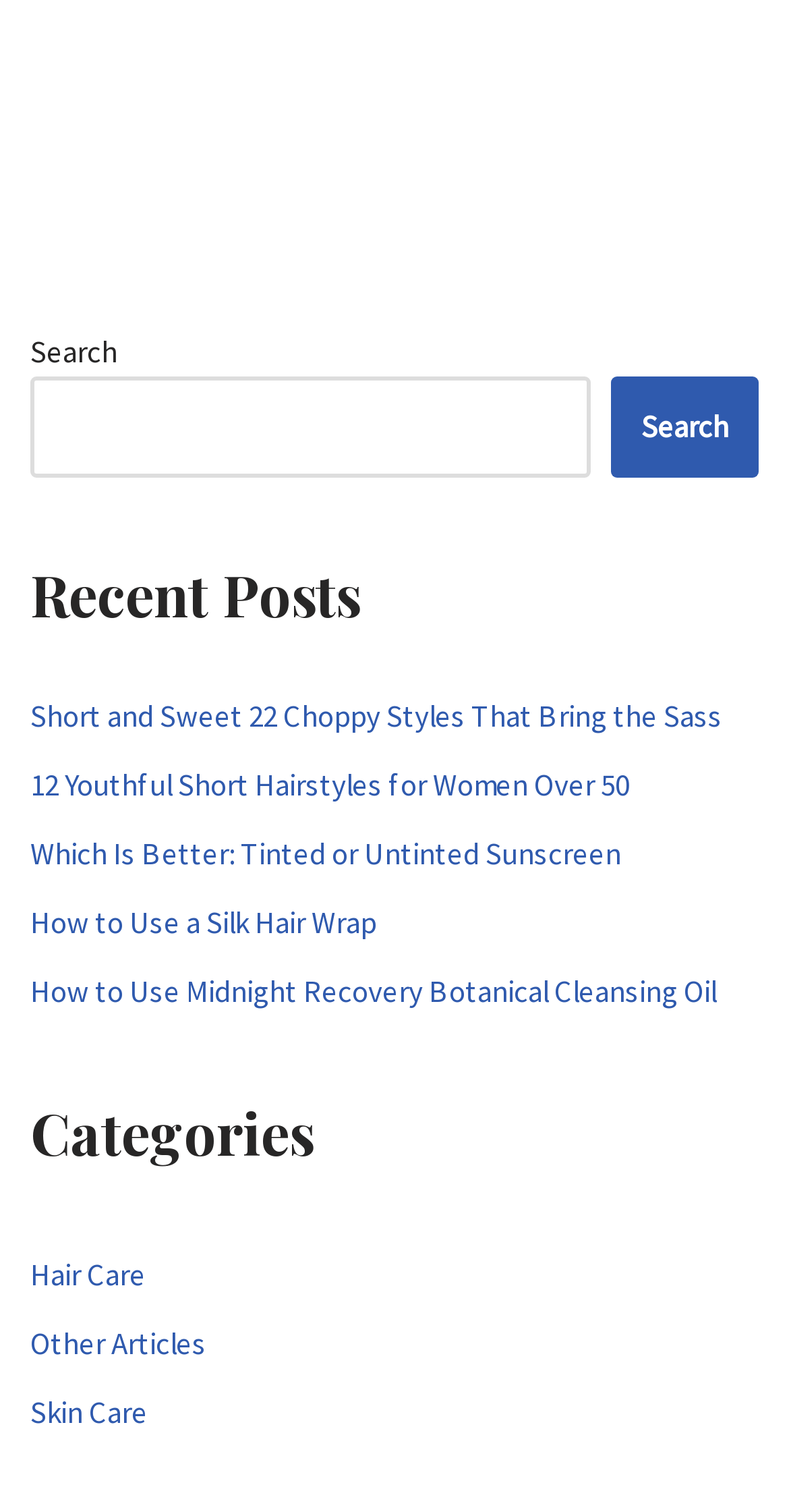Kindly determine the bounding box coordinates for the clickable area to achieve the given instruction: "Read 'How to Use a Silk Hair Wrap' article".

[0.038, 0.597, 0.477, 0.622]